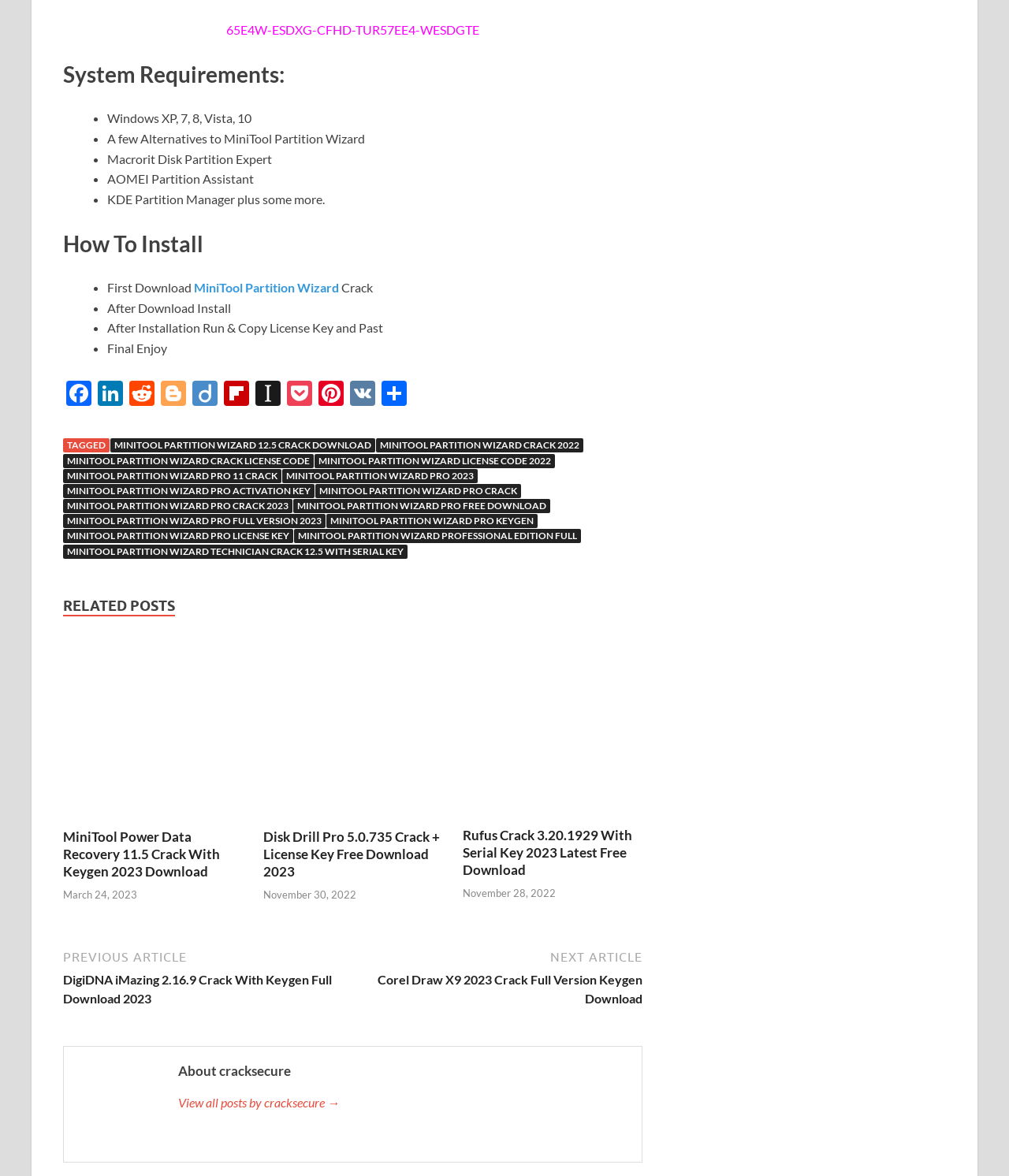Please determine the bounding box coordinates of the element to click in order to execute the following instruction: "View all posts by cracksecure". The coordinates should be four float numbers between 0 and 1, specified as [left, top, right, bottom].

[0.177, 0.929, 0.62, 0.945]